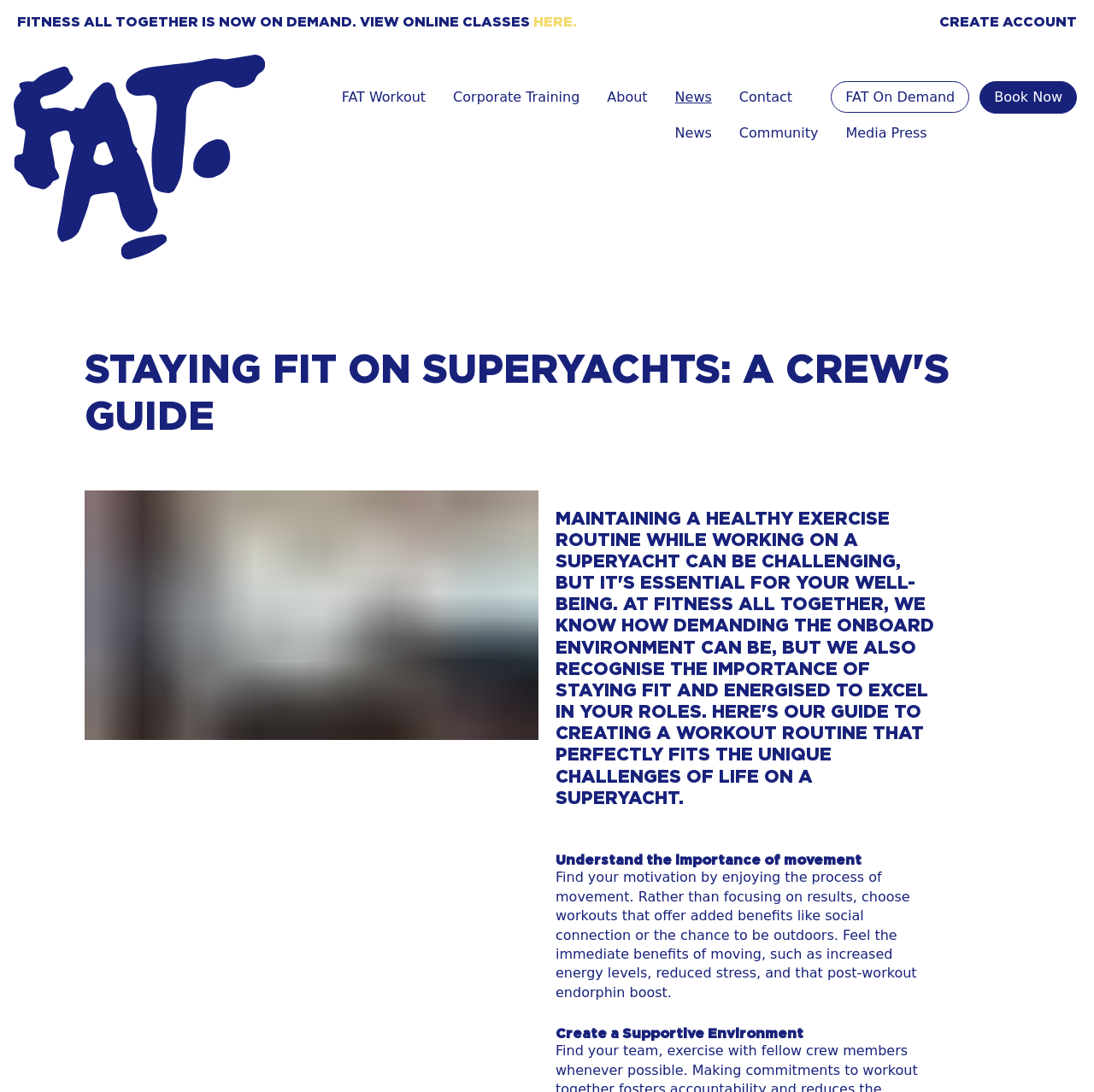Provide a one-word or short-phrase response to the question:
What is the purpose of creating a workout routine on a superyacht?

To excel in roles